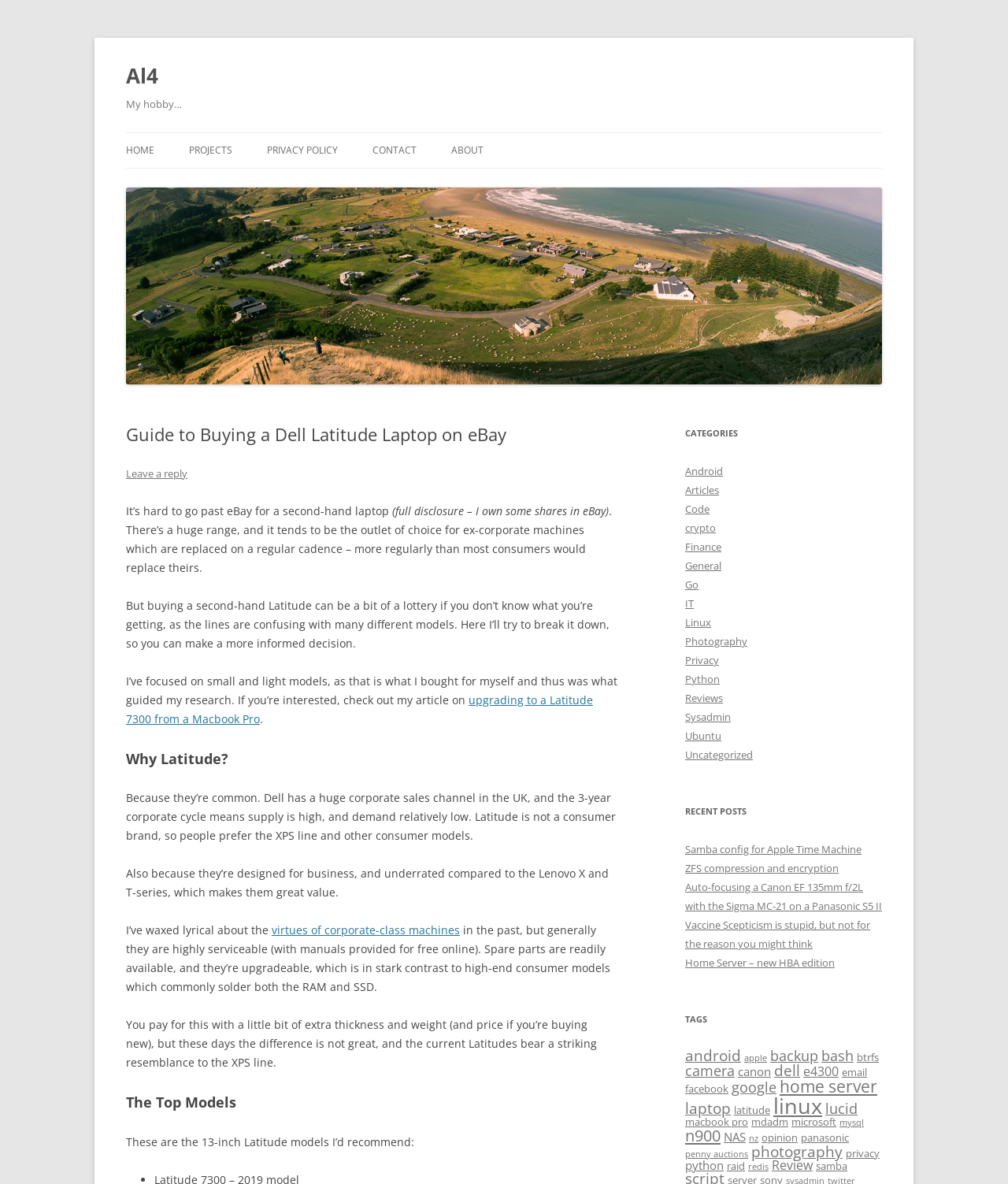Please specify the bounding box coordinates of the clickable region to carry out the following instruction: "Click on the 'CONTACT' link". The coordinates should be four float numbers between 0 and 1, in the format [left, top, right, bottom].

[0.37, 0.112, 0.413, 0.142]